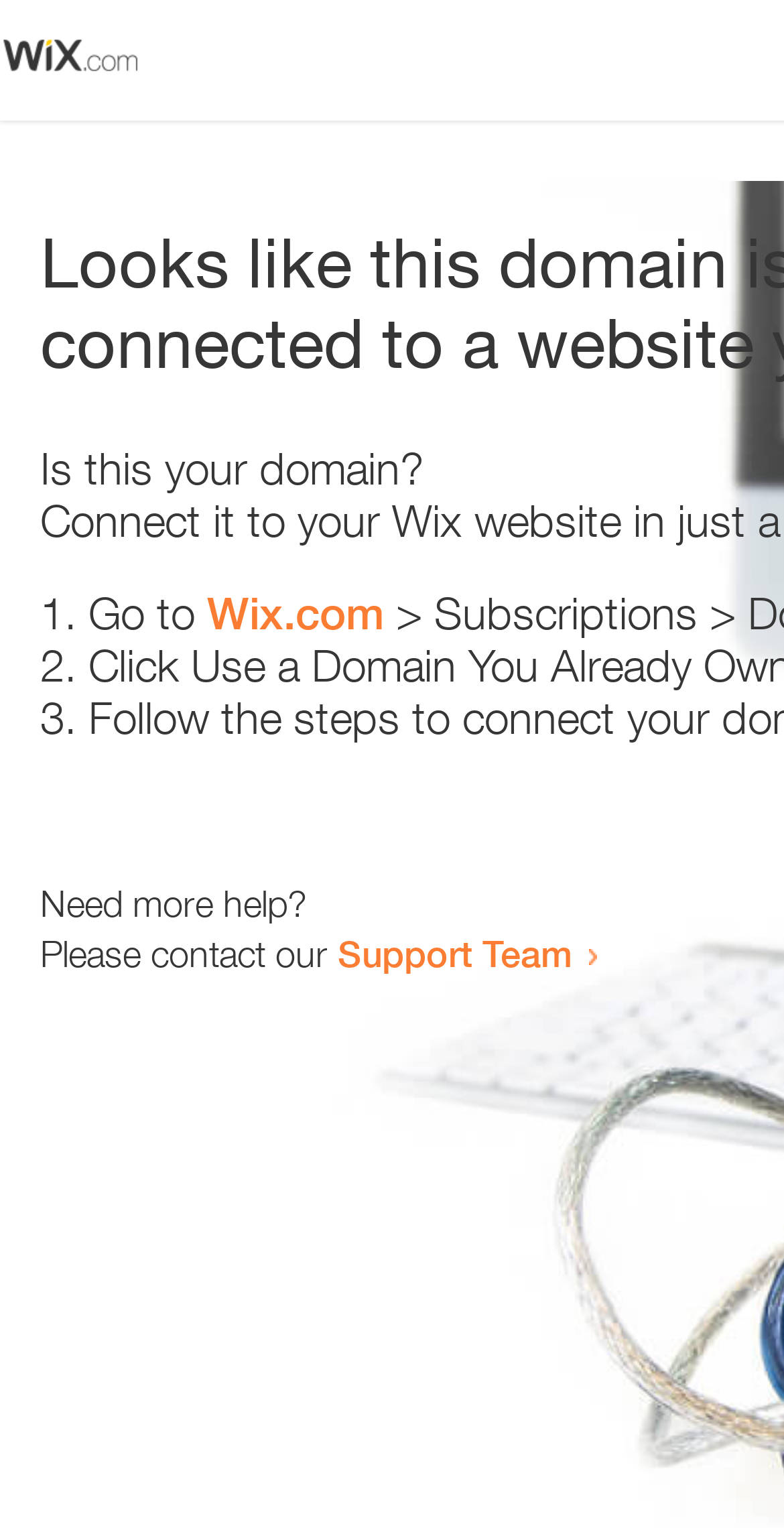Please locate and retrieve the main header text of the webpage.

Looks like this domain isn't
connected to a website yet